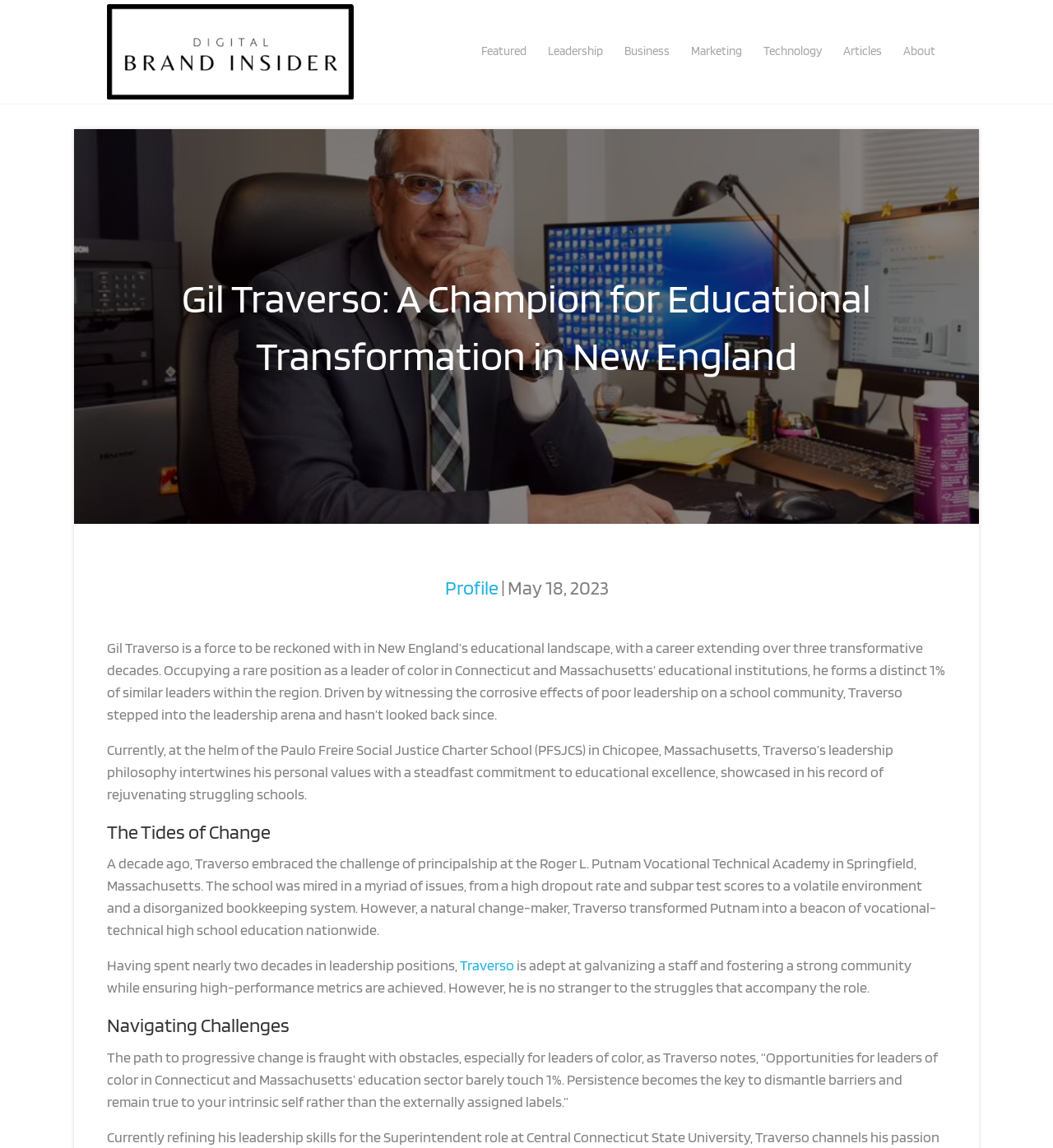What is the name of the publication where this article is featured?
Please answer the question as detailed as possible.

The webpage's title and the image at the top of the page indicate that this article is featured in Digital Brand Insider.